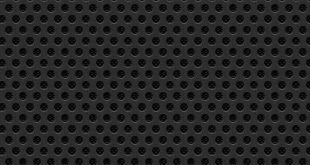Provide a thorough description of the image.

The image features a textured black background with a repeated pattern of small circles. This design creates a sense of depth and sophistication, making it suitable for a variety of applications, such as fashion, beauty, or modern design themes. With its sleek and minimalist aesthetic, this background can enhance visual content, providing a striking contrast to vibrant colors or detailed graphics that may be displayed over it. This kind of design is often favored in fashion and beauty contexts, reflecting elegance and contemporary style.